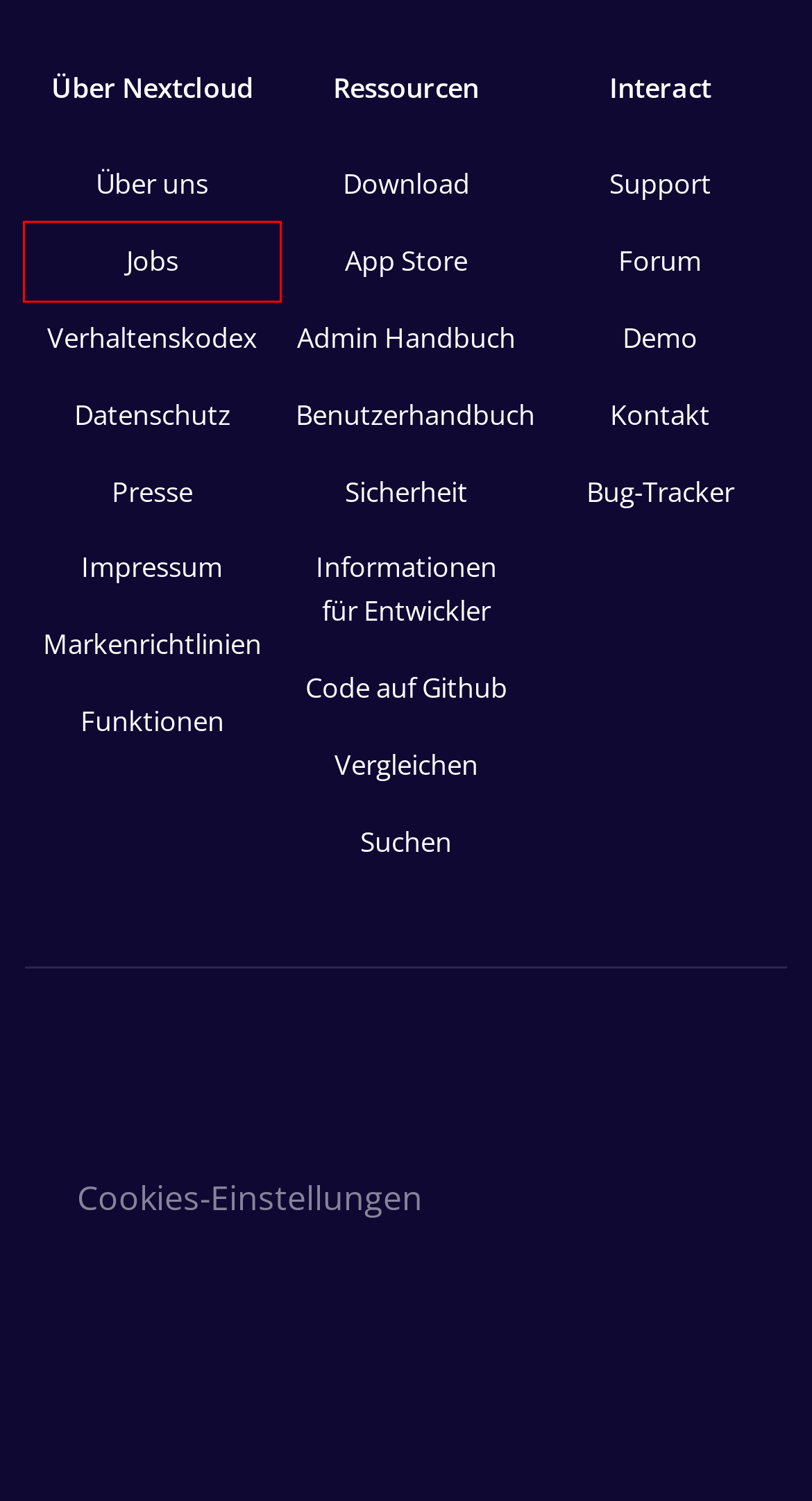You have a screenshot of a webpage with a red bounding box around an element. Choose the best matching webpage description that would appear after clicking the highlighted element. Here are the candidates:
A. Developer - Nextcloud
B. Nextcloud · GitHub
C. Suche - Nextcloud
D. Verhaltenskodex - Nextcloud
E. Nextcloud is looking for people who want to join our team
F. Kontakt - Nextcloud
G. Support - Nextcloud
H. Compare - Nextcloud

E